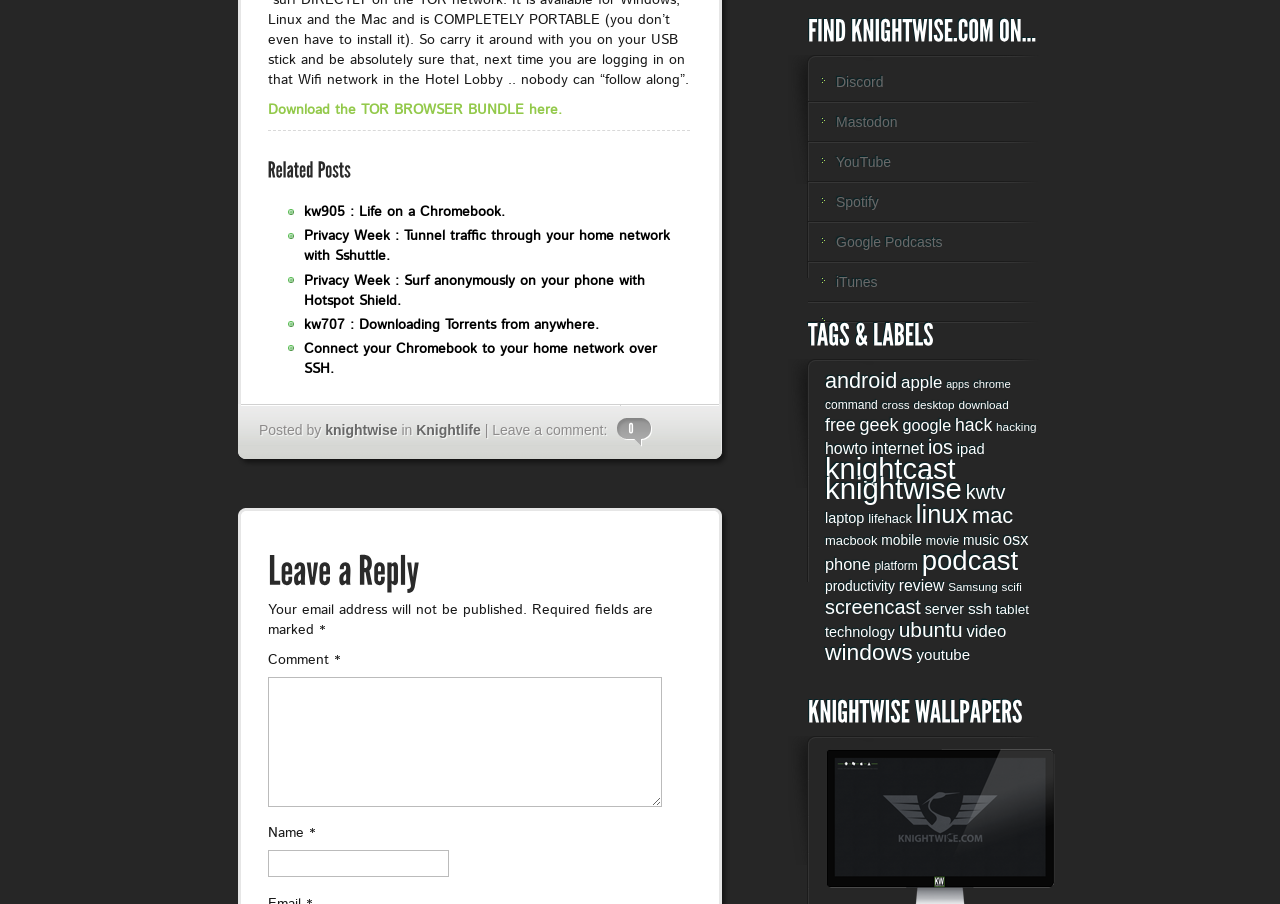What is the name of the podcast mentioned on the webpage?
Look at the screenshot and give a one-word or phrase answer.

Knightcast